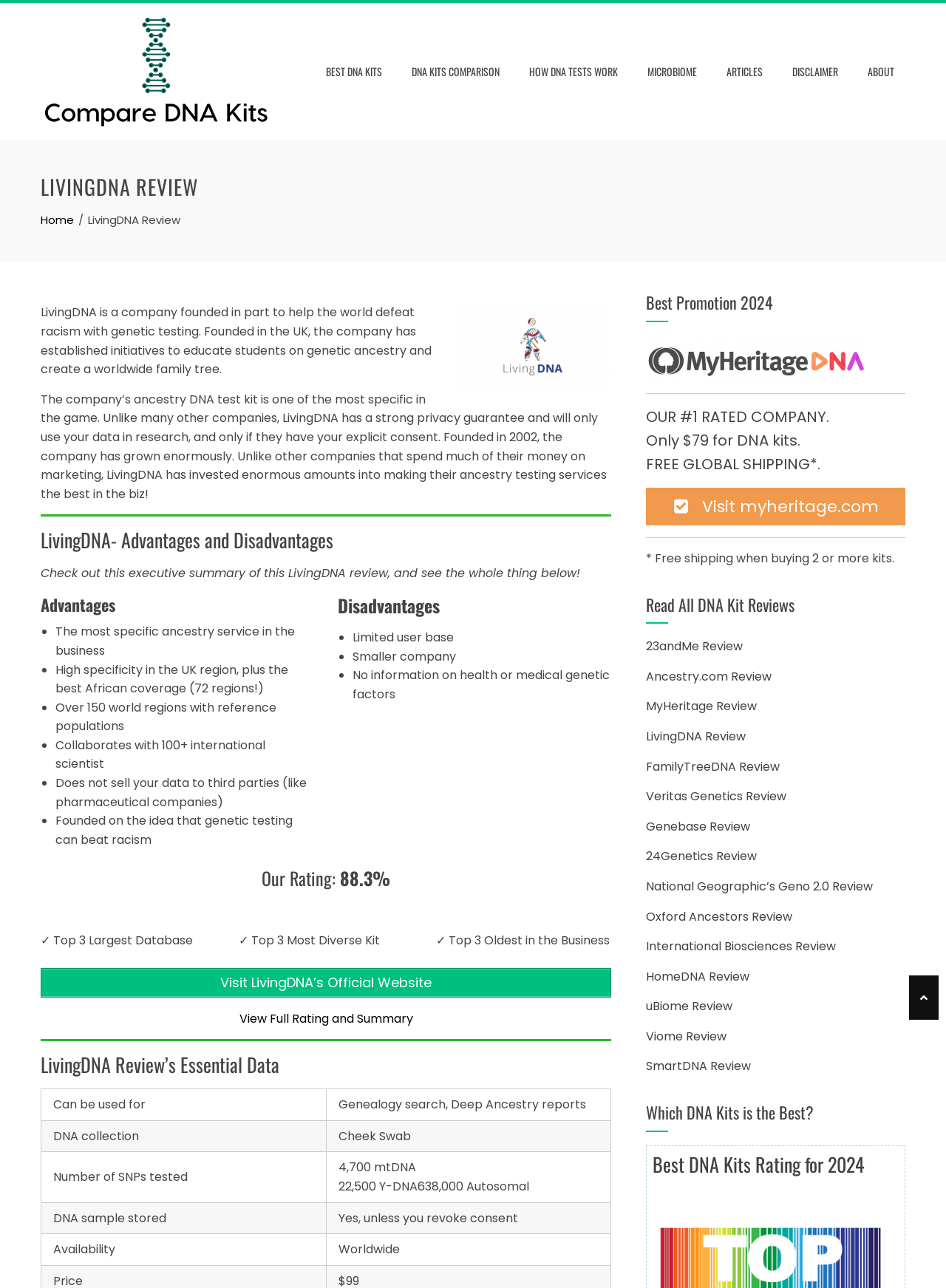What is the purpose of LivingDNA's company?
Provide a detailed and well-explained answer to the question.

According to the webpage, LivingDNA's company was founded to help defeat racism with genetic testing, as stated in the introductory paragraph.